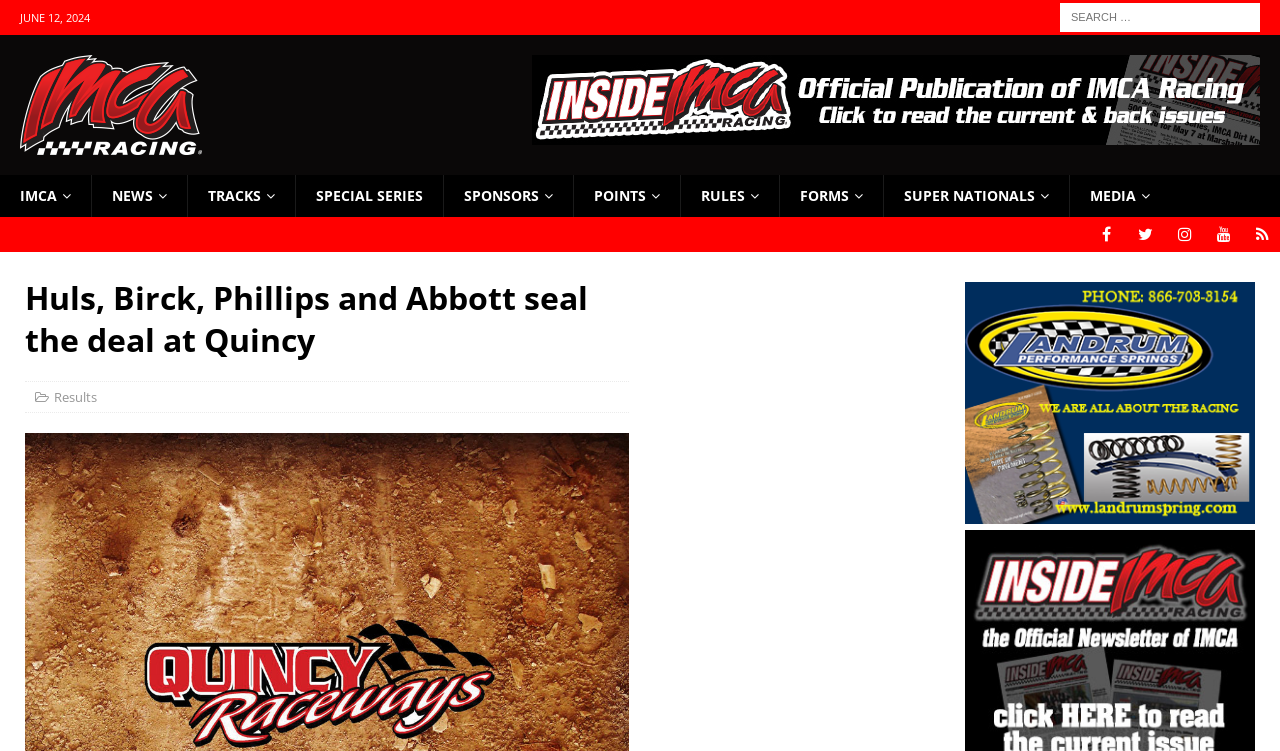What is the name of the organization?
Make sure to answer the question with a detailed and comprehensive explanation.

I found the abbreviation 'IMCA' with the full name 'International Motor Contest Association' at the top of the webpage, which is likely the name of the organization.